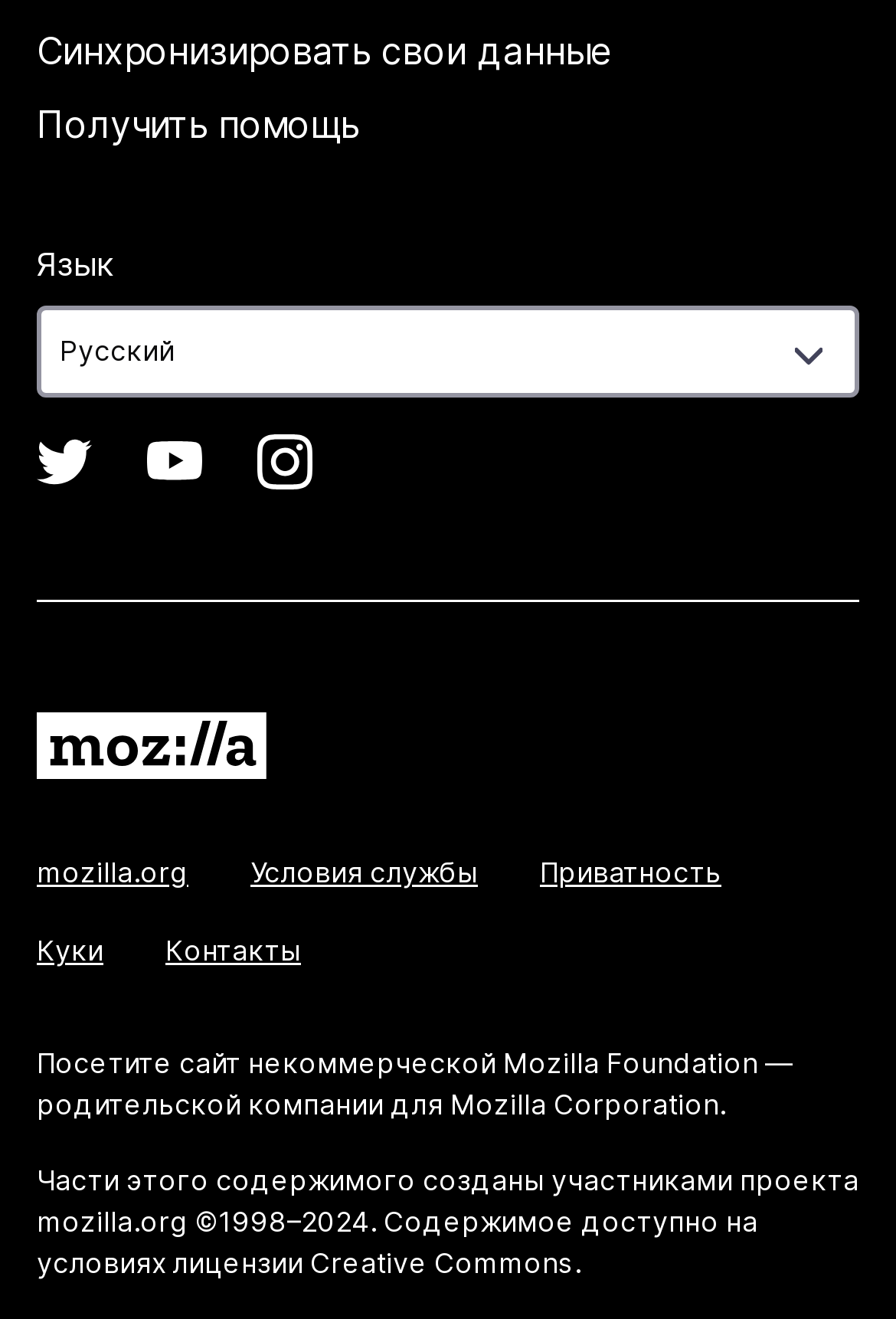What is the organization behind Firefox?
Answer the question in as much detail as possible.

The organization behind Firefox is Mozilla, which is mentioned at the bottom of the webpage as the parent company of Mozilla Corporation, and also has a link to mozilla.org.